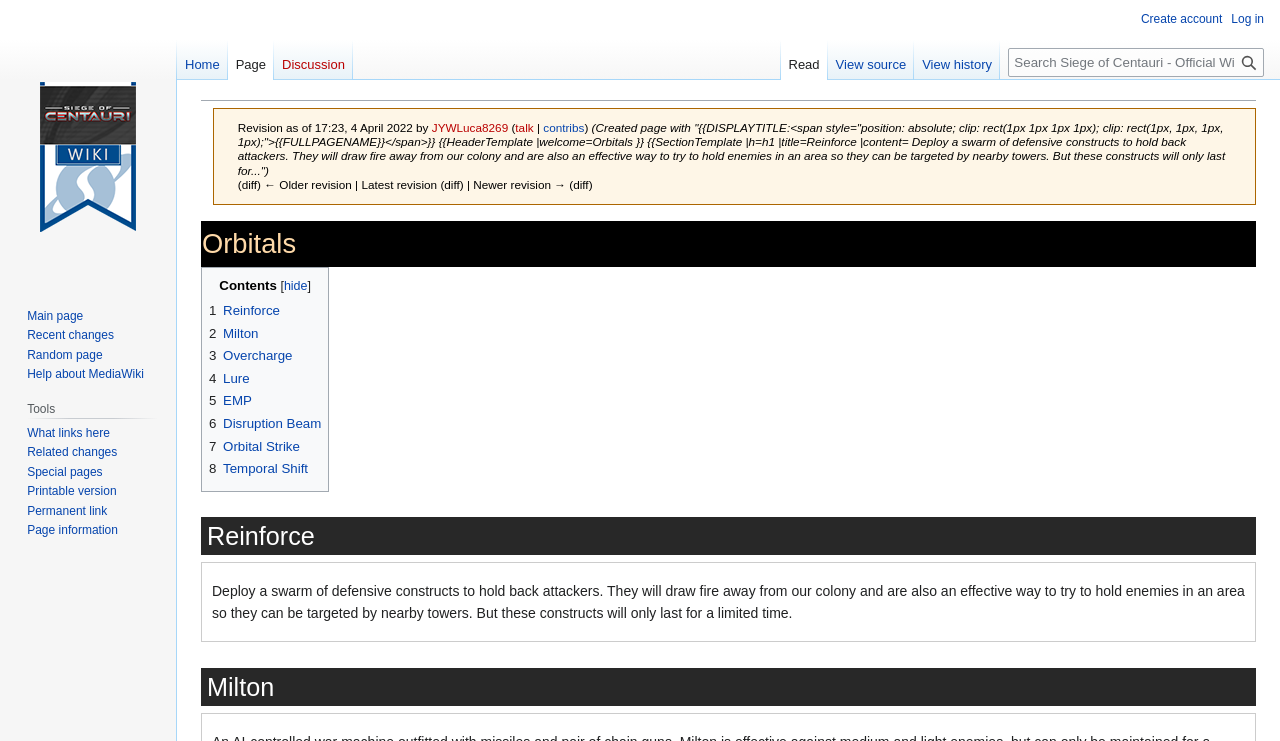Determine the bounding box coordinates of the clickable element necessary to fulfill the instruction: "Search for something". Provide the coordinates as four float numbers within the 0 to 1 range, i.e., [left, top, right, bottom].

[0.788, 0.065, 0.988, 0.104]